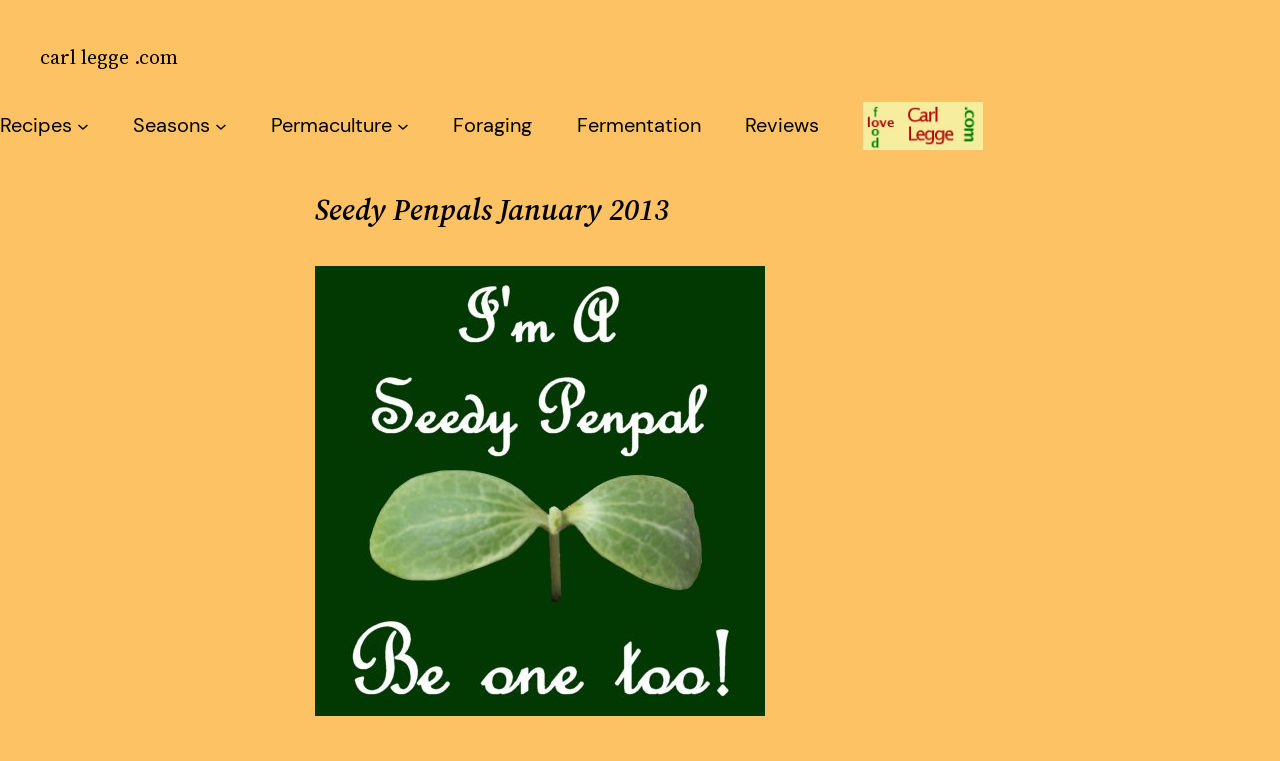How many submenus are there?
Based on the visual information, provide a detailed and comprehensive answer.

There are three submenus: 'Recipes submenu', 'Seasons submenu', and 'Permaculture submenu'. These submenus are indicated by buttons next to their corresponding menu items.